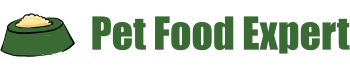Answer the question using only a single word or phrase: 
What does the stylized text in the logo emphasize?

Expertise in pet food